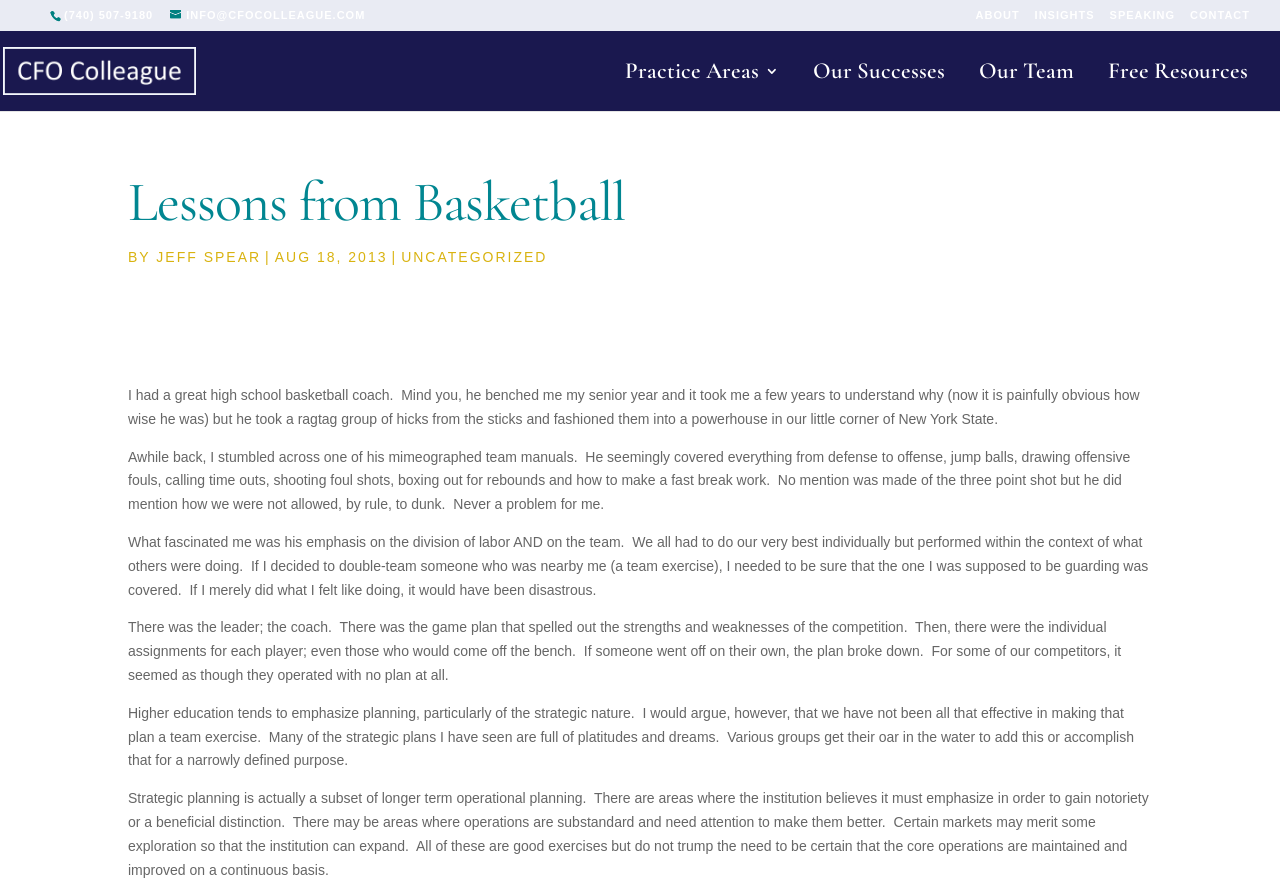Please identify the webpage's heading and generate its text content.

Lessons from Basketball